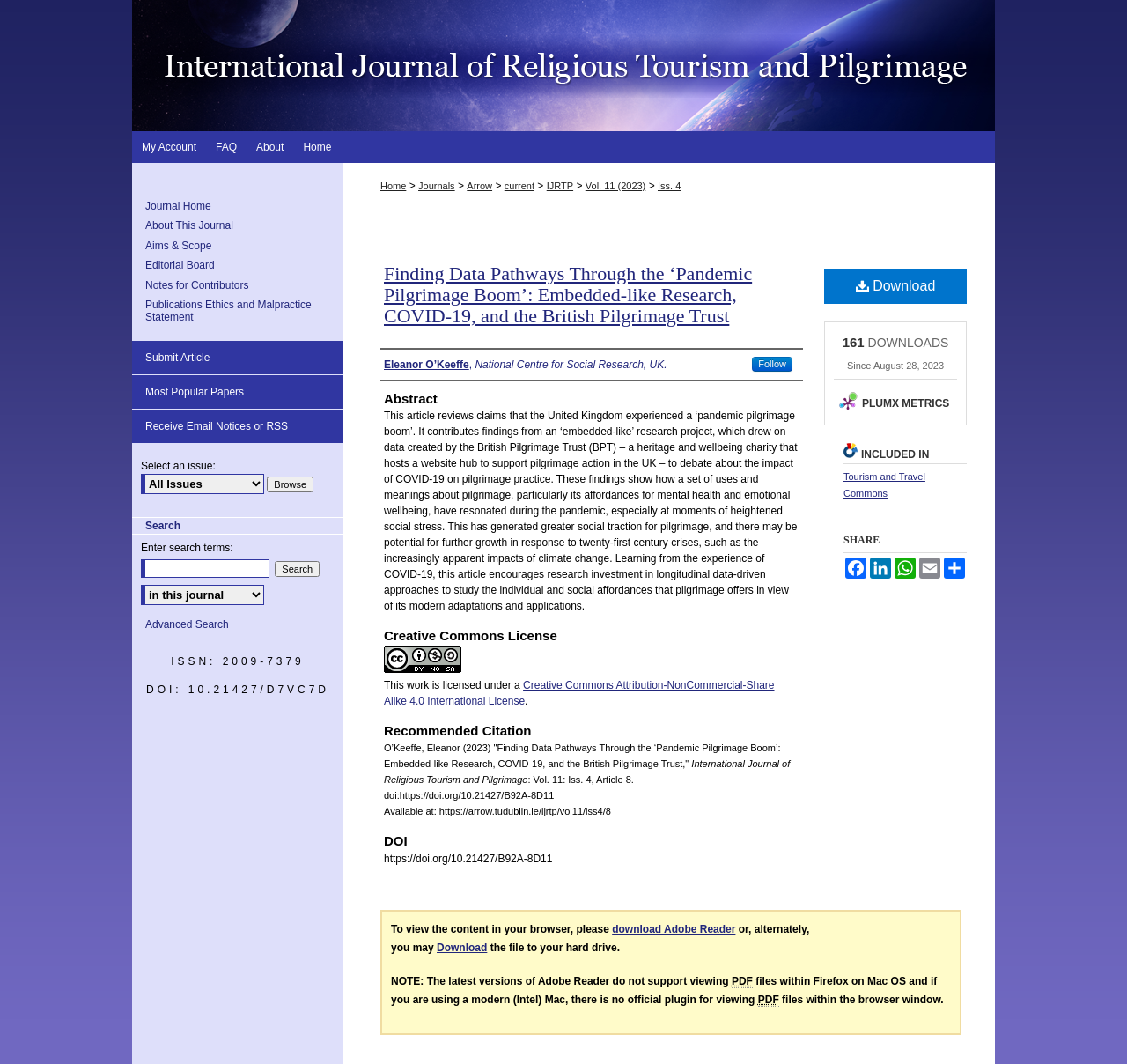Find the bounding box of the UI element described as: "Aims & Scope". The bounding box coordinates should be given as four float values between 0 and 1, i.e., [left, top, right, bottom].

[0.129, 0.225, 0.305, 0.237]